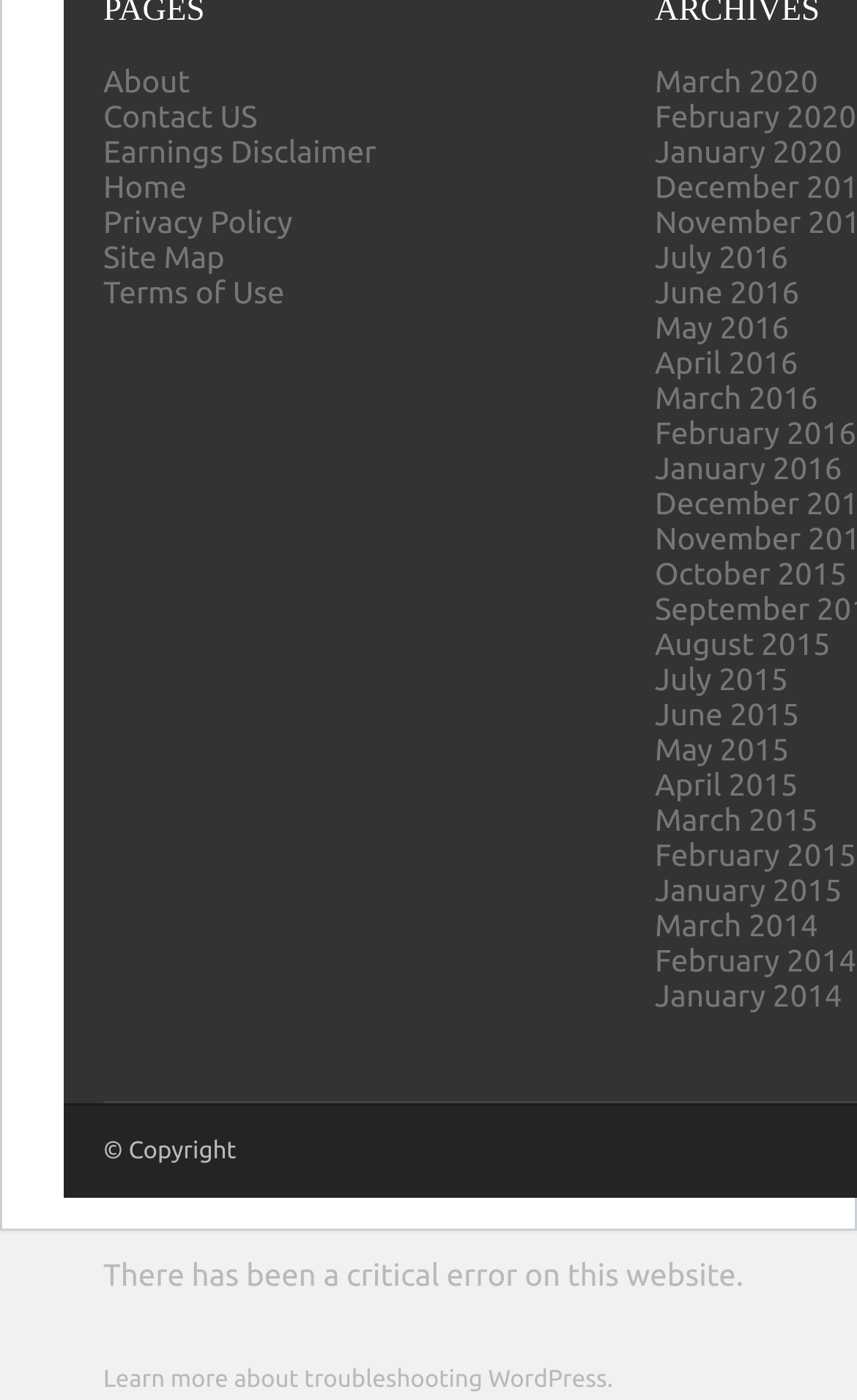Locate the bounding box coordinates of the clickable element to fulfill the following instruction: "Visit Home page". Provide the coordinates as four float numbers between 0 and 1 in the format [left, top, right, bottom].

[0.121, 0.121, 0.218, 0.146]